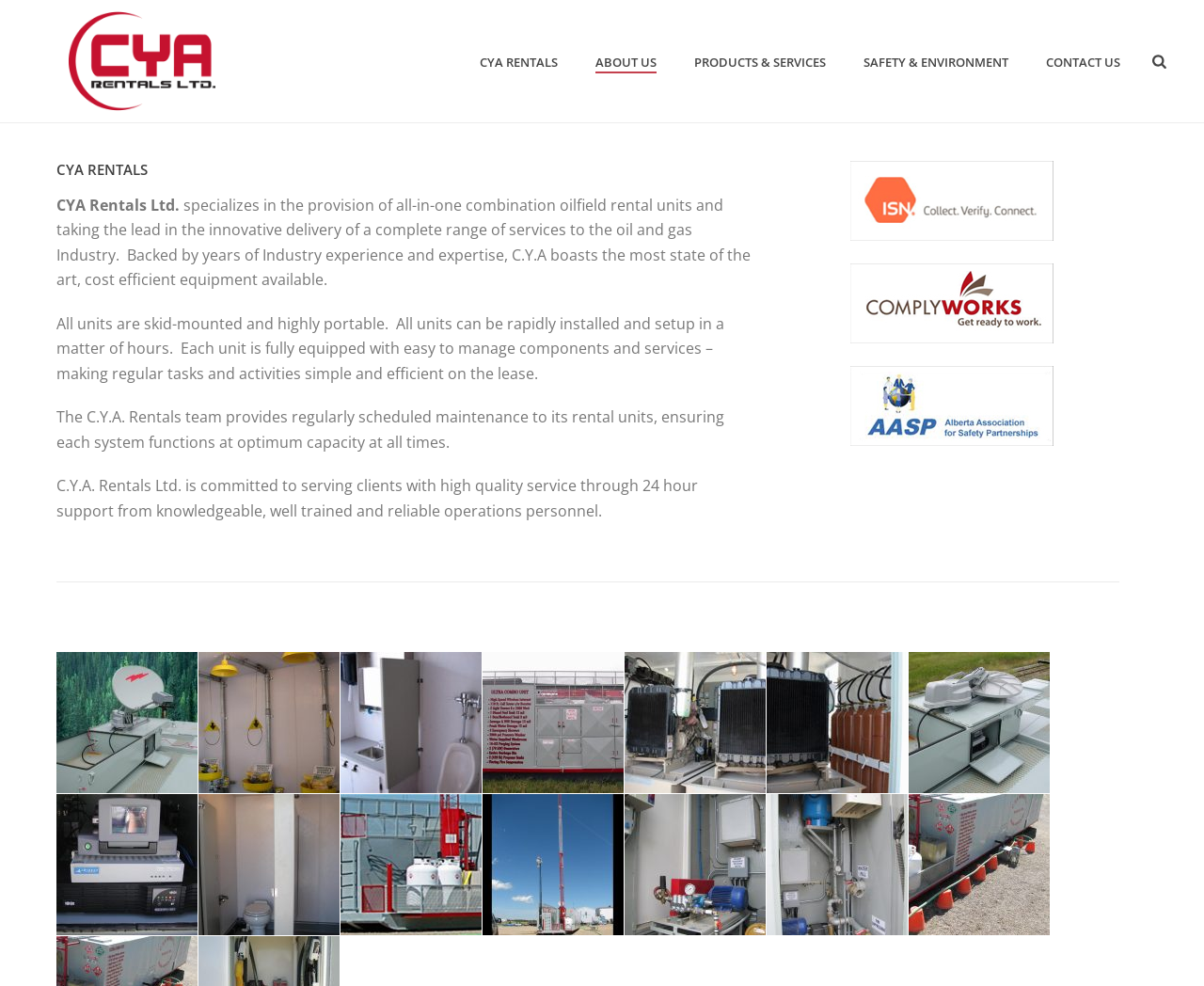What is the benefit of CYA Rentals' units?
Please elaborate on the answer to the question with detailed information.

According to the StaticText element with the text 'Each unit is fully equipped with easy to manage components and services – making regular tasks and activities simple and efficient on the lease.', the benefit of CYA Rentals' units is that they are simple and efficient to use.